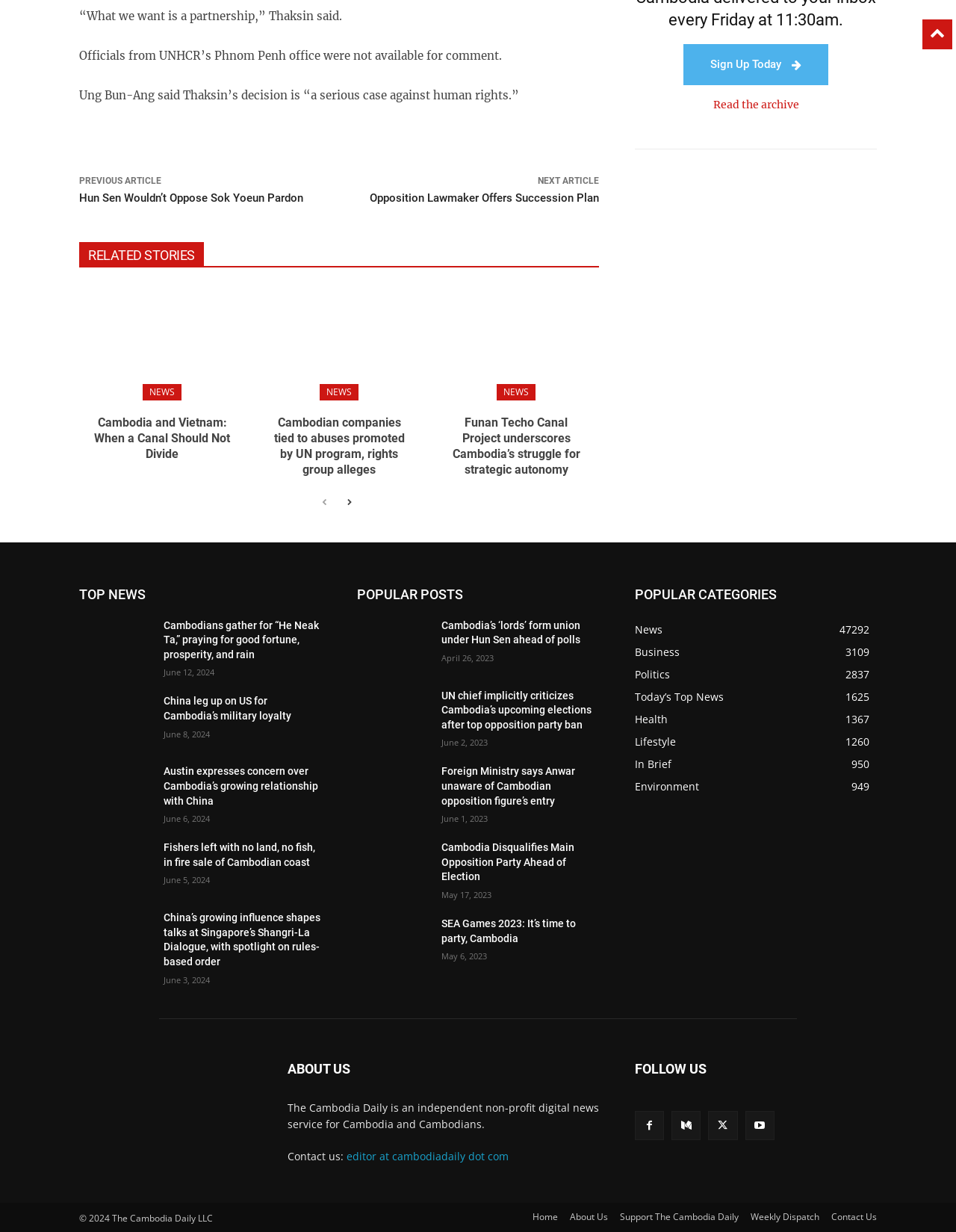Determine the bounding box coordinates for the UI element matching this description: "Today’s Top News1625".

[0.664, 0.56, 0.757, 0.571]